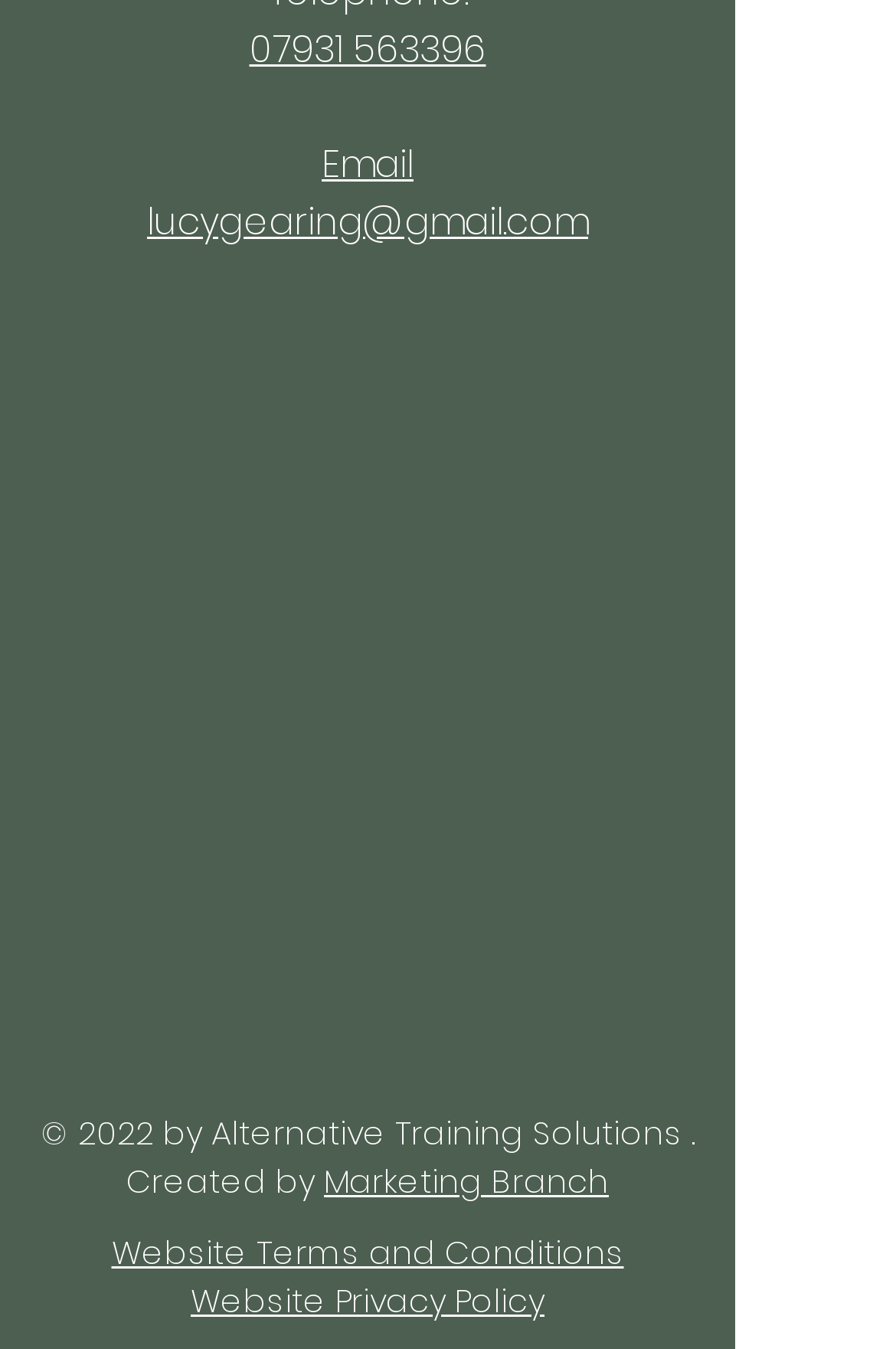Is the 'Social Bar' section located above the 'Email' text?
Please respond to the question thoroughly and include all relevant details.

I compared the y1 and y2 coordinates of the 'Social Bar' list element and the 'Email' StaticText element. Since the y1 and y2 values of the 'Social Bar' element are greater than those of the 'Email' element, it means the 'Social Bar' section is located below the 'Email' text.